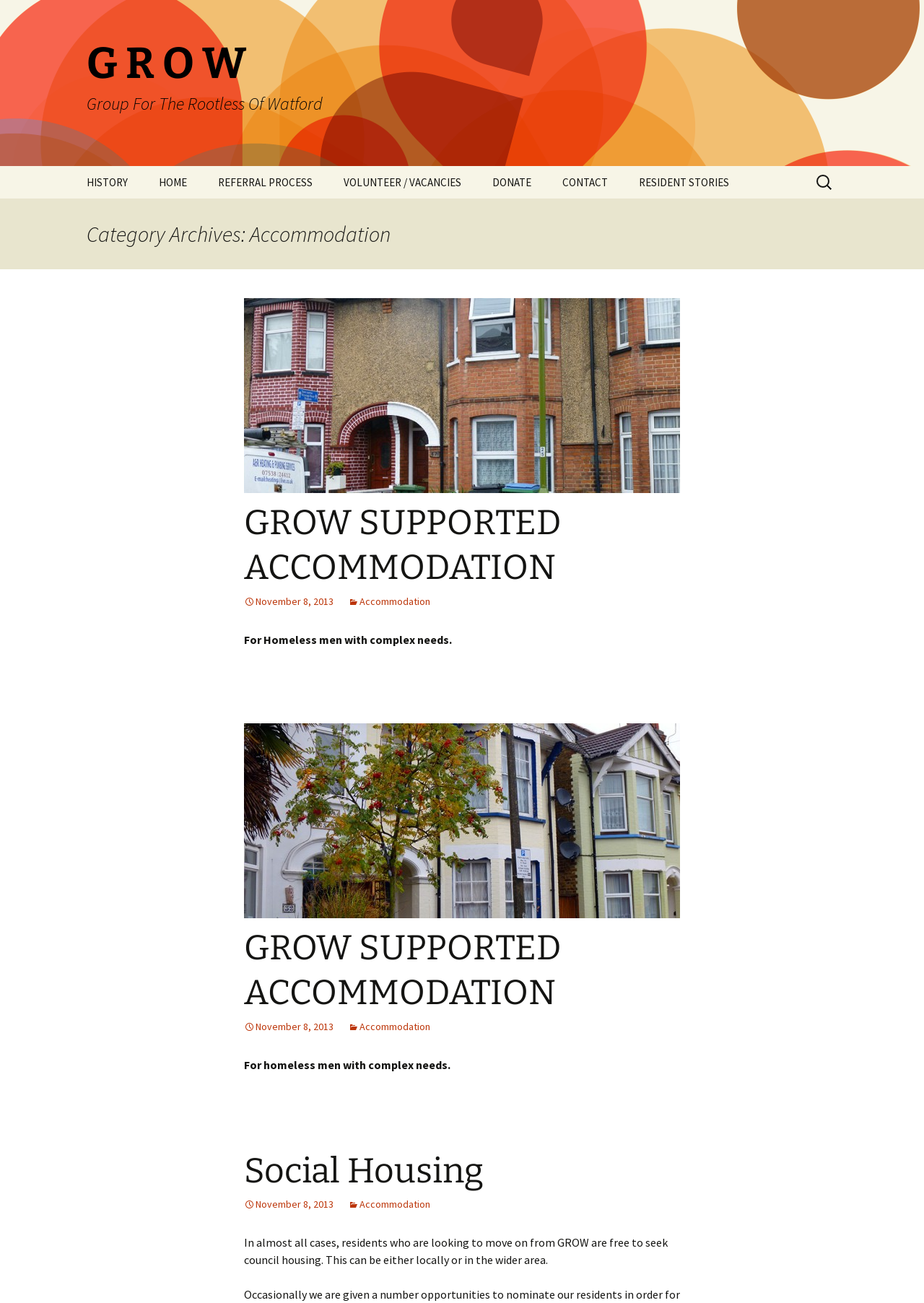What is the category of the archives?
Look at the screenshot and provide an in-depth answer.

The category of the archives is mentioned in the heading 'Category Archives: Accommodation', which suggests that the archives are related to accommodation.